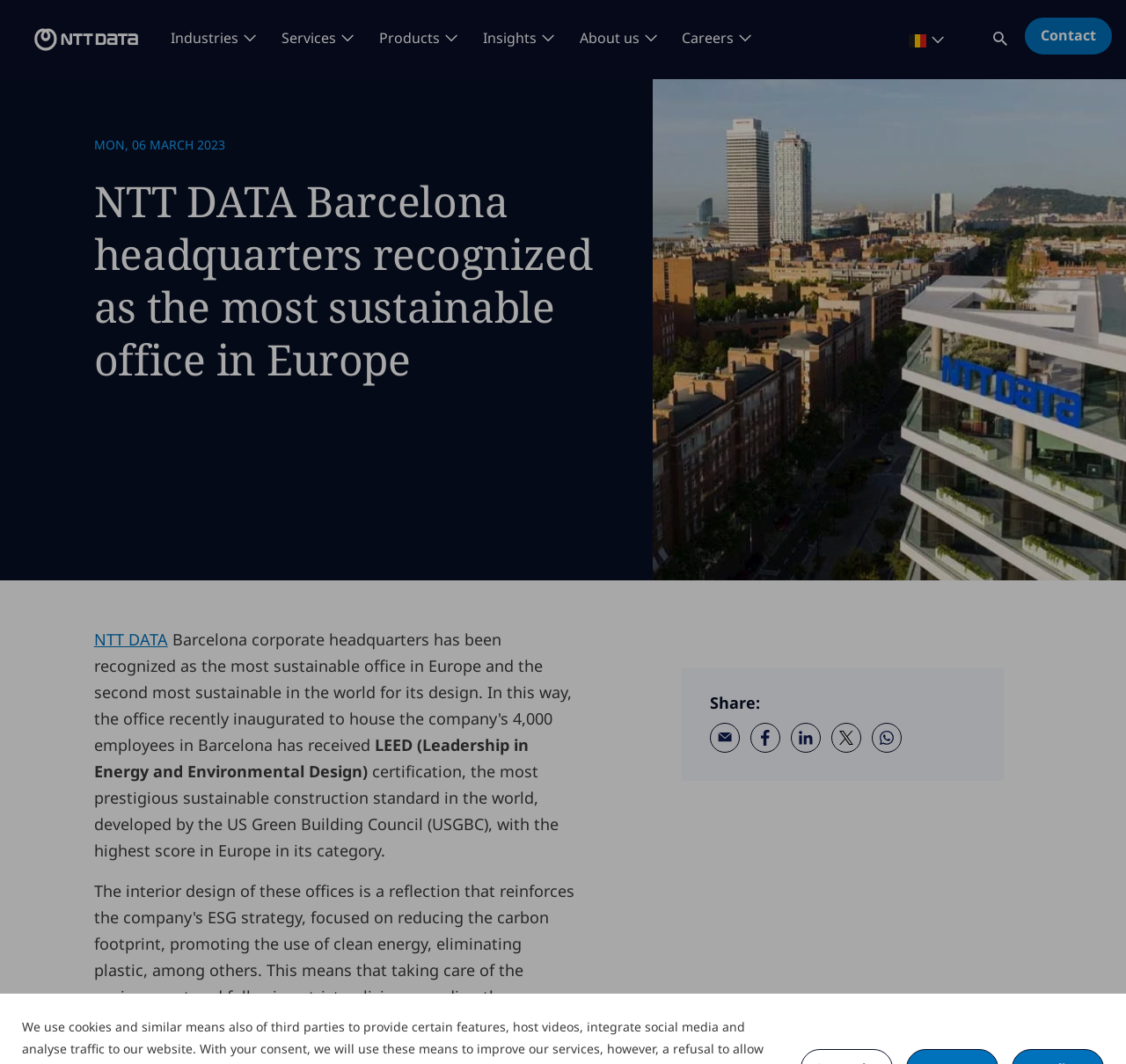Please provide a detailed answer to the question below based on the screenshot: 
How many social media links are available?

There are five social media links available, which are email, facebook, linkedin, twitter, and whatsapp, located at the bottom of the webpage.